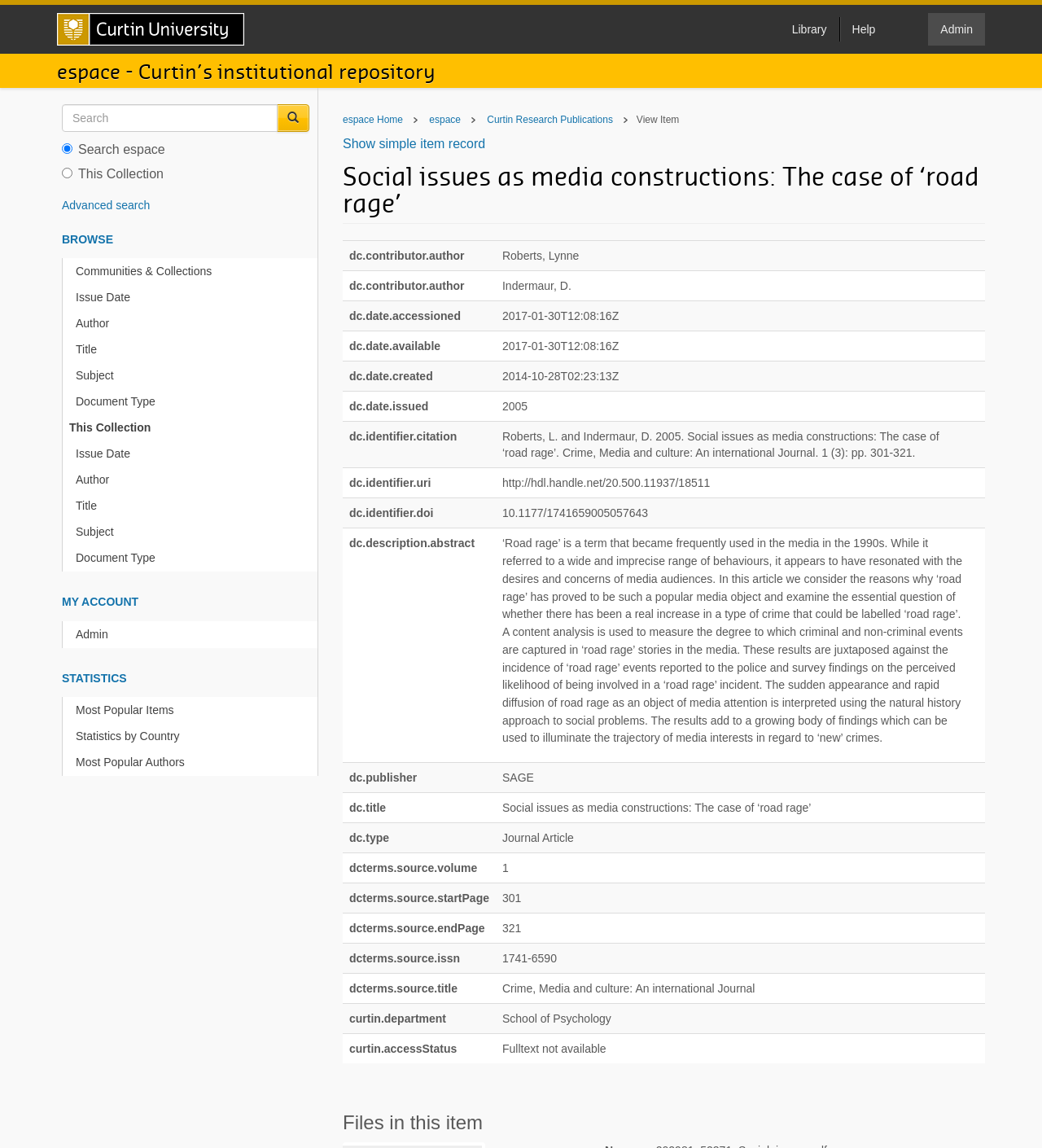What is the publication date of the article?
Use the screenshot to answer the question with a single word or phrase.

2005